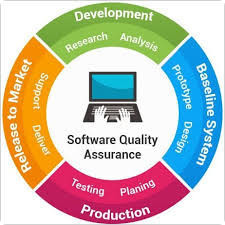Describe every important feature and element in the image comprehensively.

The image depicts a colorful infographic representing the process of Software Quality Assurance (QA). At the center, a laptop symbolizes the core of QA, surrounded by various phases essential for software development. These phases are displayed in a circular flow:

1. **Development** - This phase encompasses research and analysis, vital for understanding project requirements and scope. It is crucial for laying the foundation of a software project.

2. **Baseline System** - This step involves prototyping and design, where initial versions of the software are created and validated.

3. **Production** - Here, the focus is on testing to ensure the software meets all requirements and functions correctly. This phase is critical in identifying and resolving any defects or errors.

4. **Release to Market** - This final phase emphasizes delivery and support, ensuring that the software is ready for end-users and that ongoing assistance is available.

Together, these elements illustrate a comprehensive approach to software quality assurance, highlighting the importance of each stage in delivering reliable software solutions.